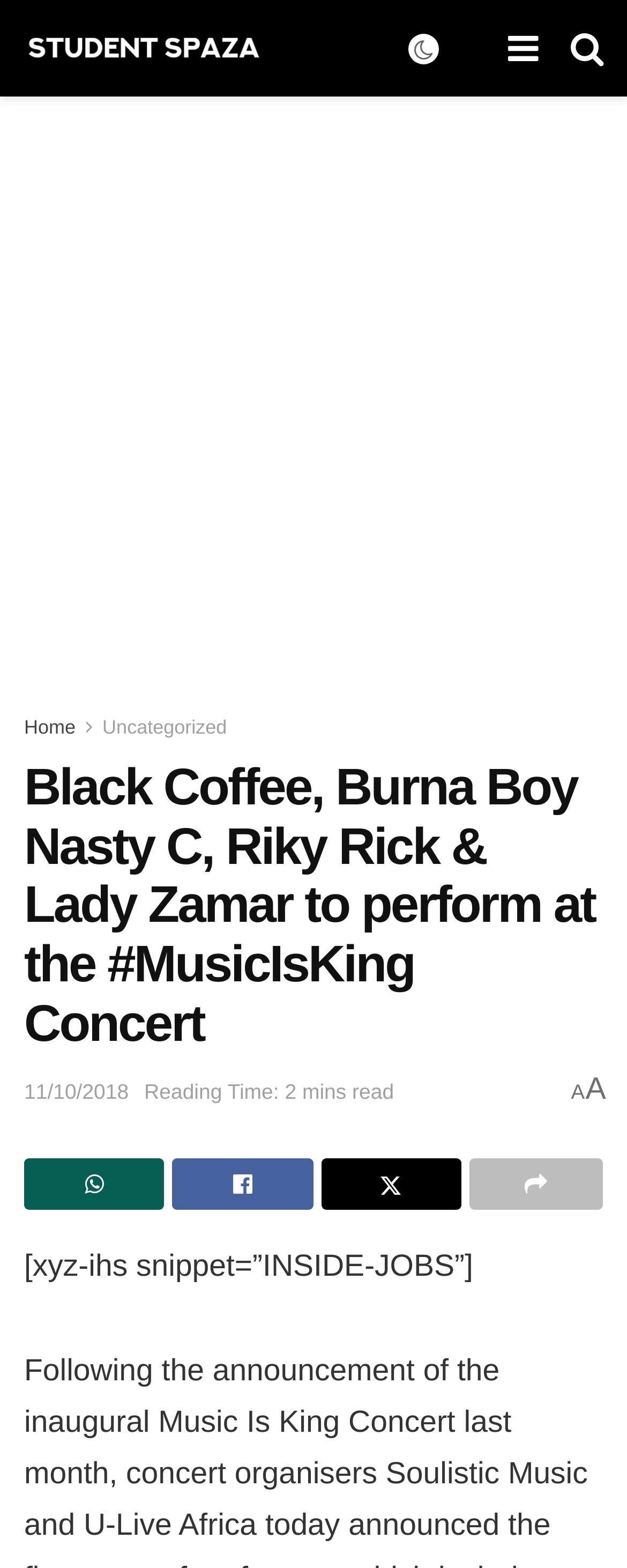Please identify the coordinates of the bounding box that should be clicked to fulfill this instruction: "Click on the Uncategorized link".

[0.163, 0.457, 0.362, 0.471]